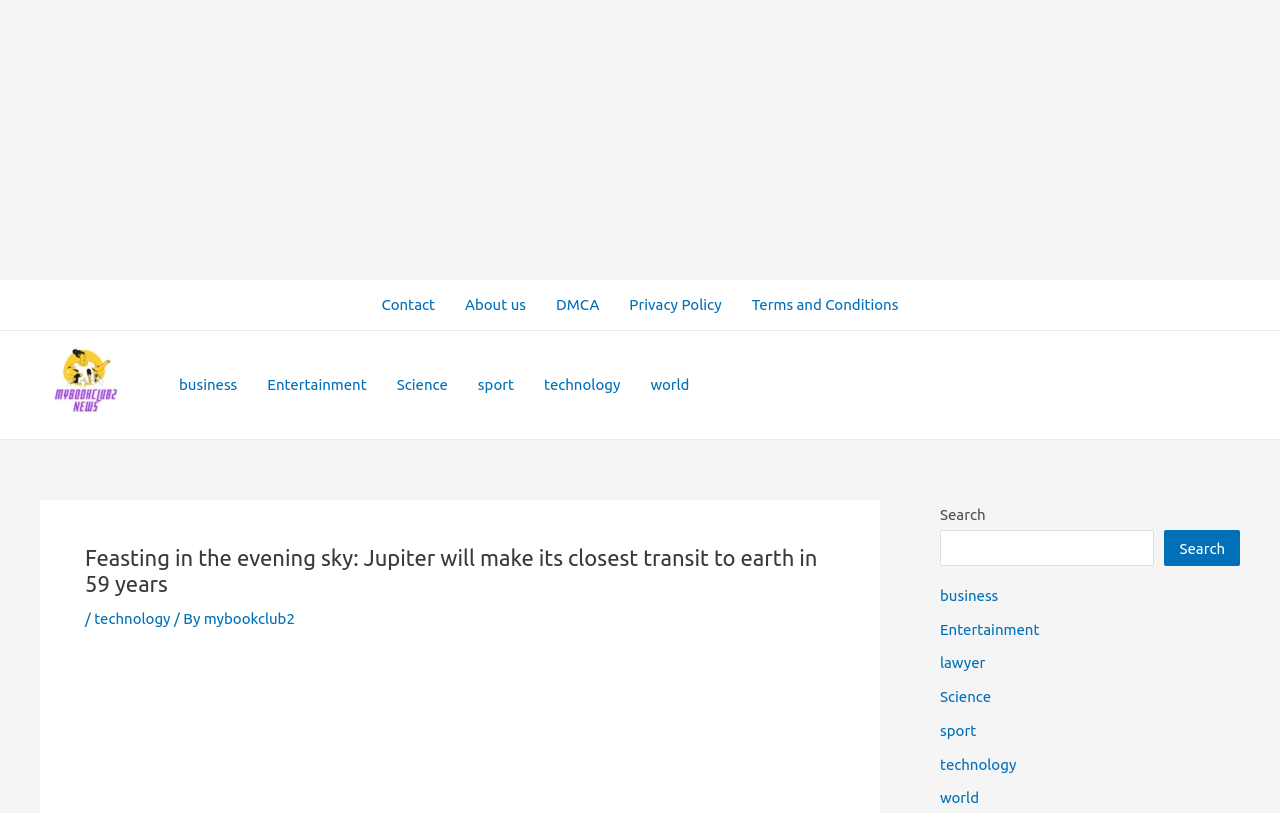Identify the bounding box coordinates of the specific part of the webpage to click to complete this instruction: "Search for something".

[0.734, 0.652, 0.902, 0.696]